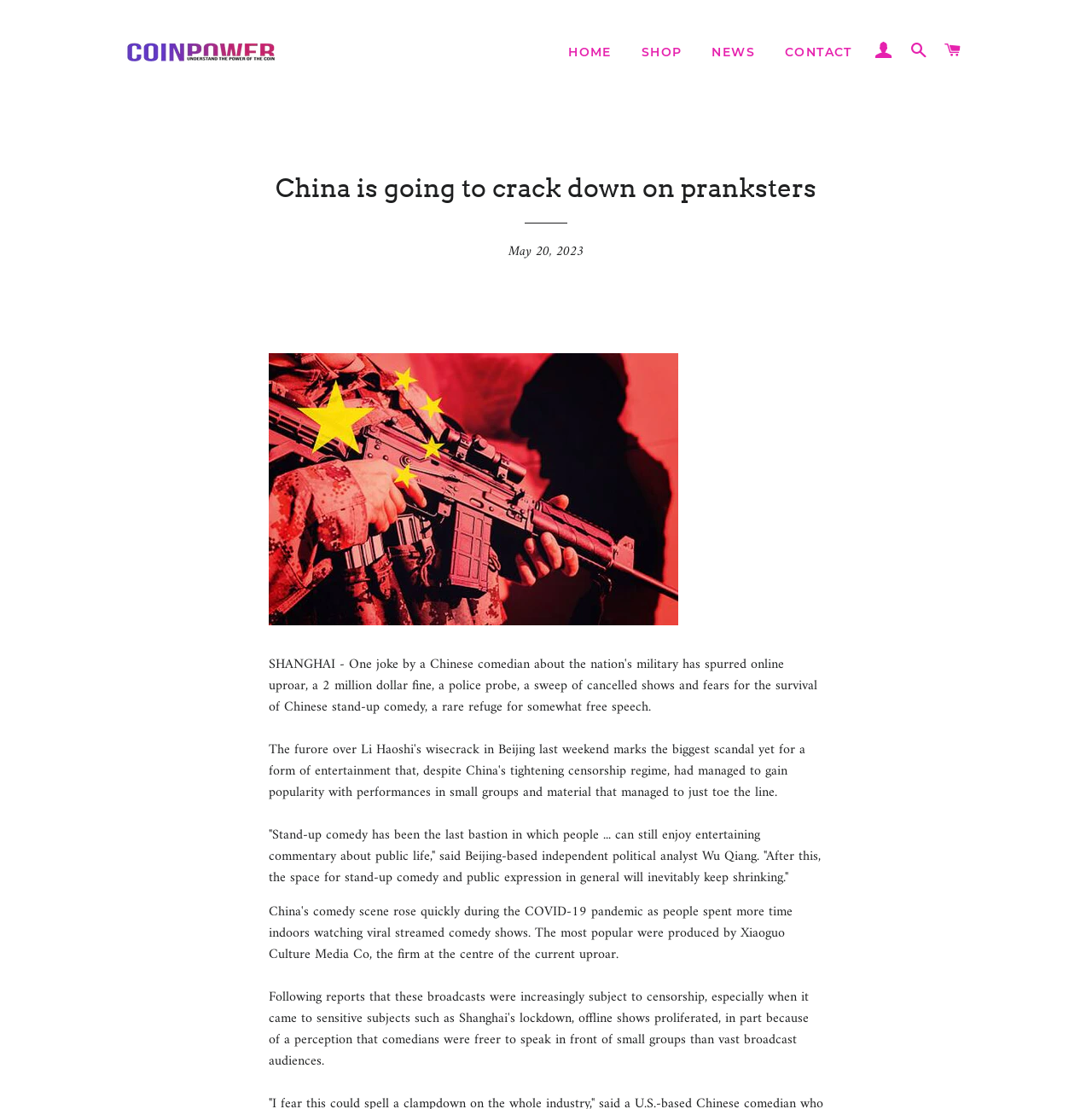Pinpoint the bounding box coordinates of the clickable element to carry out the following instruction: "log in to account."

[0.796, 0.023, 0.824, 0.069]